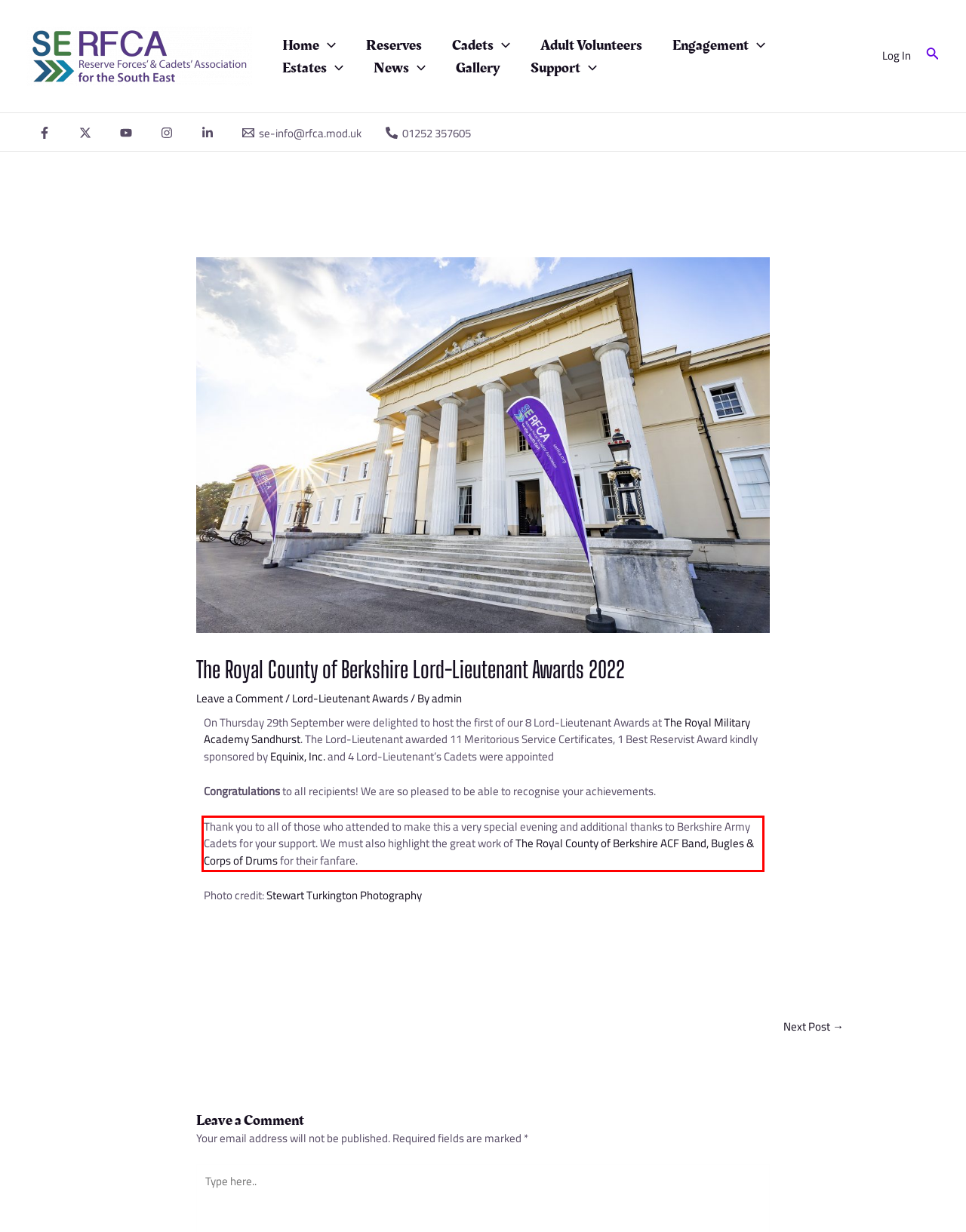Review the screenshot of the webpage and recognize the text inside the red rectangle bounding box. Provide the extracted text content.

Thank you to all of those who attended to make this a very special evening and additional thanks to Berkshire Army Cadets for your support. We must also highlight the great work of The Royal County of Berkshire ACF Band, Bugles & Corps of Drums for their fanfare.